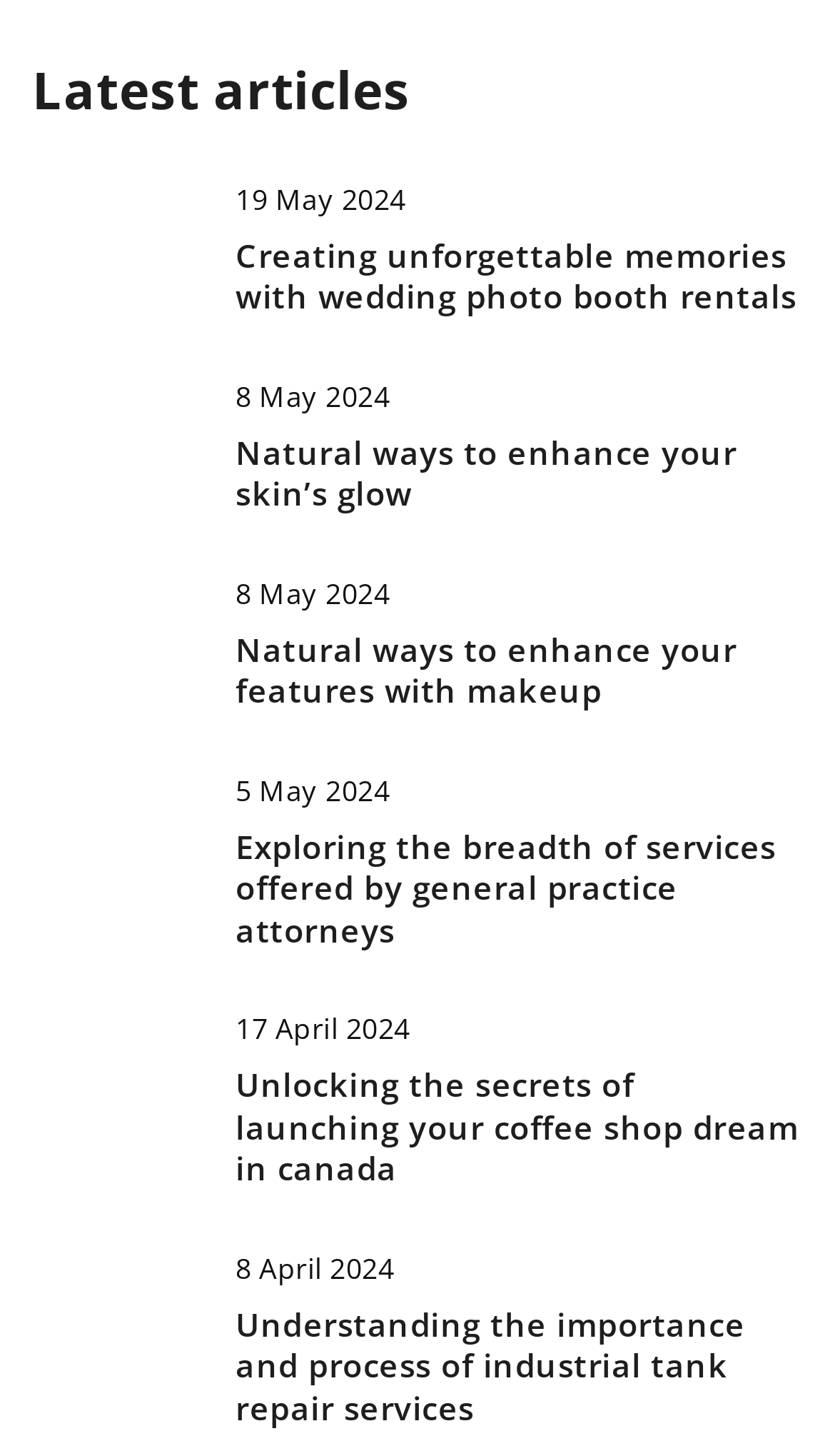What is the common pattern among the articles?
Refer to the image and respond with a one-word or short-phrase answer.

They have images and dates